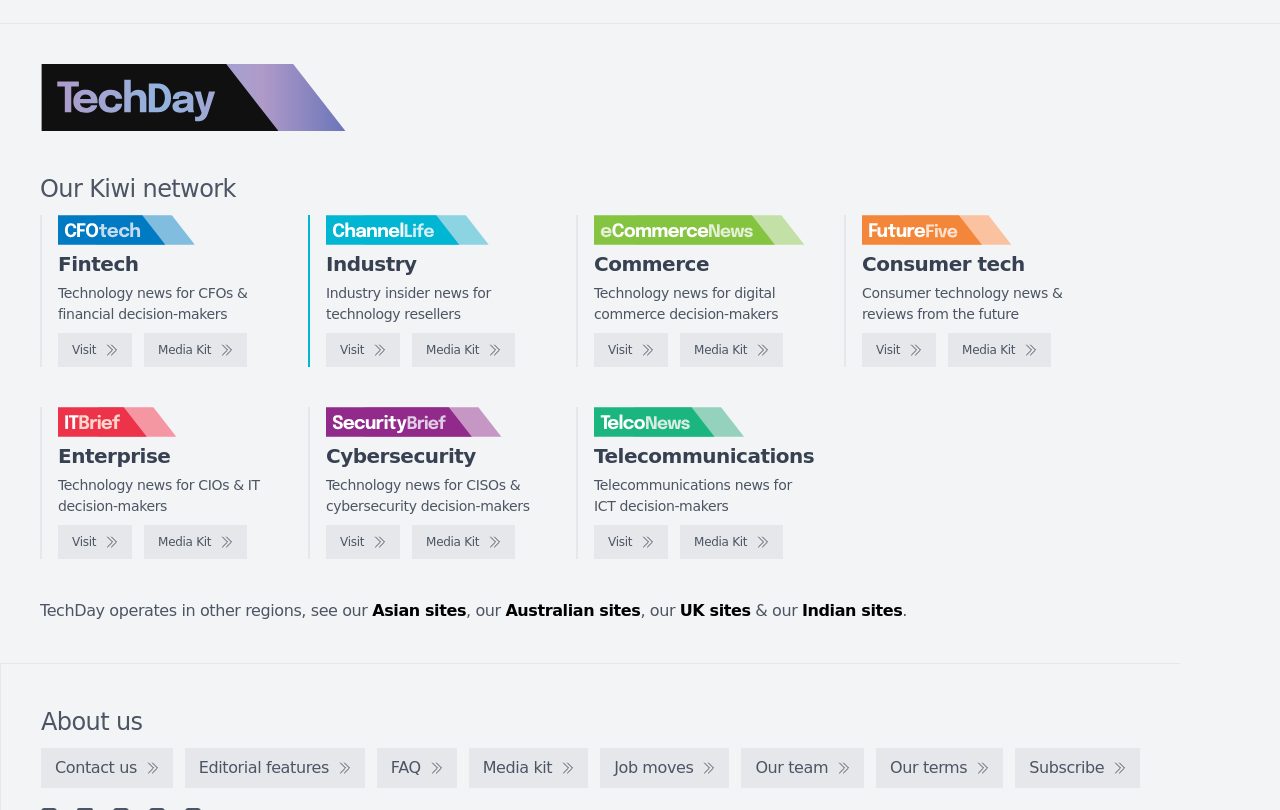Pinpoint the bounding box coordinates of the area that must be clicked to complete this instruction: "Contact us".

[0.032, 0.923, 0.135, 0.973]